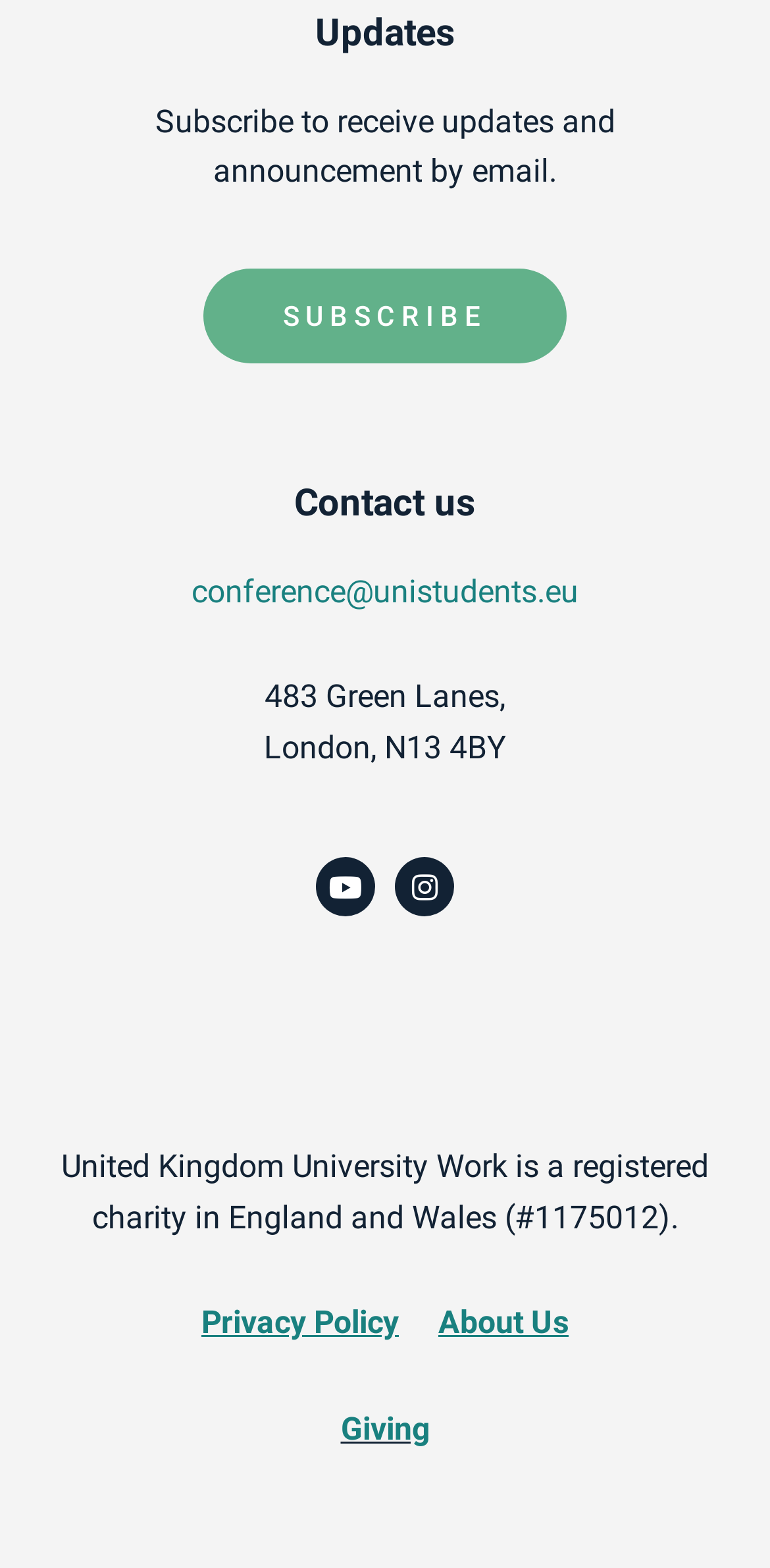Answer the question with a single word or phrase: 
What is the purpose of the 'SUBSCRIBE' button?

To receive updates and announcements by email